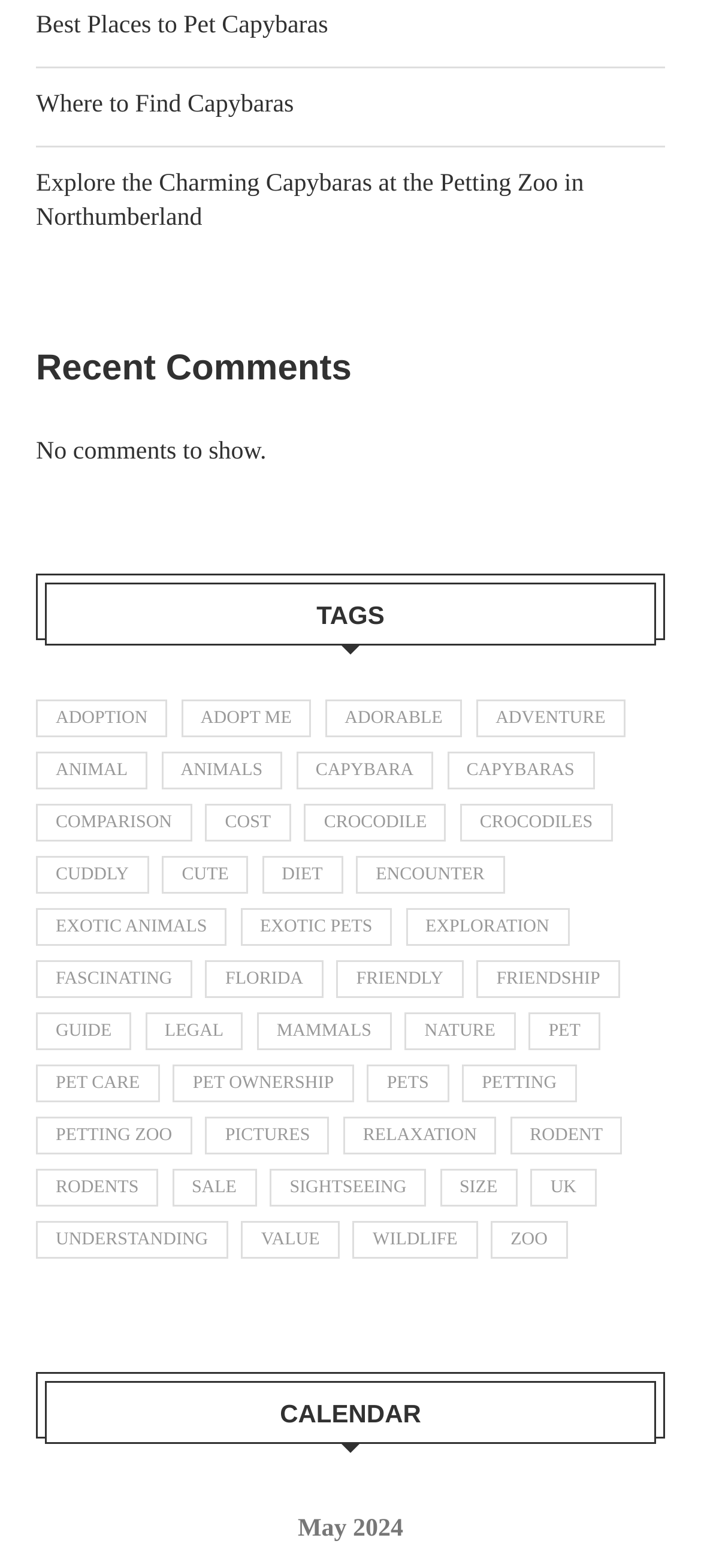Extract the bounding box coordinates of the UI element described by: "Pet care". The coordinates should include four float numbers ranging from 0 to 1, e.g., [left, top, right, bottom].

[0.051, 0.679, 0.228, 0.703]